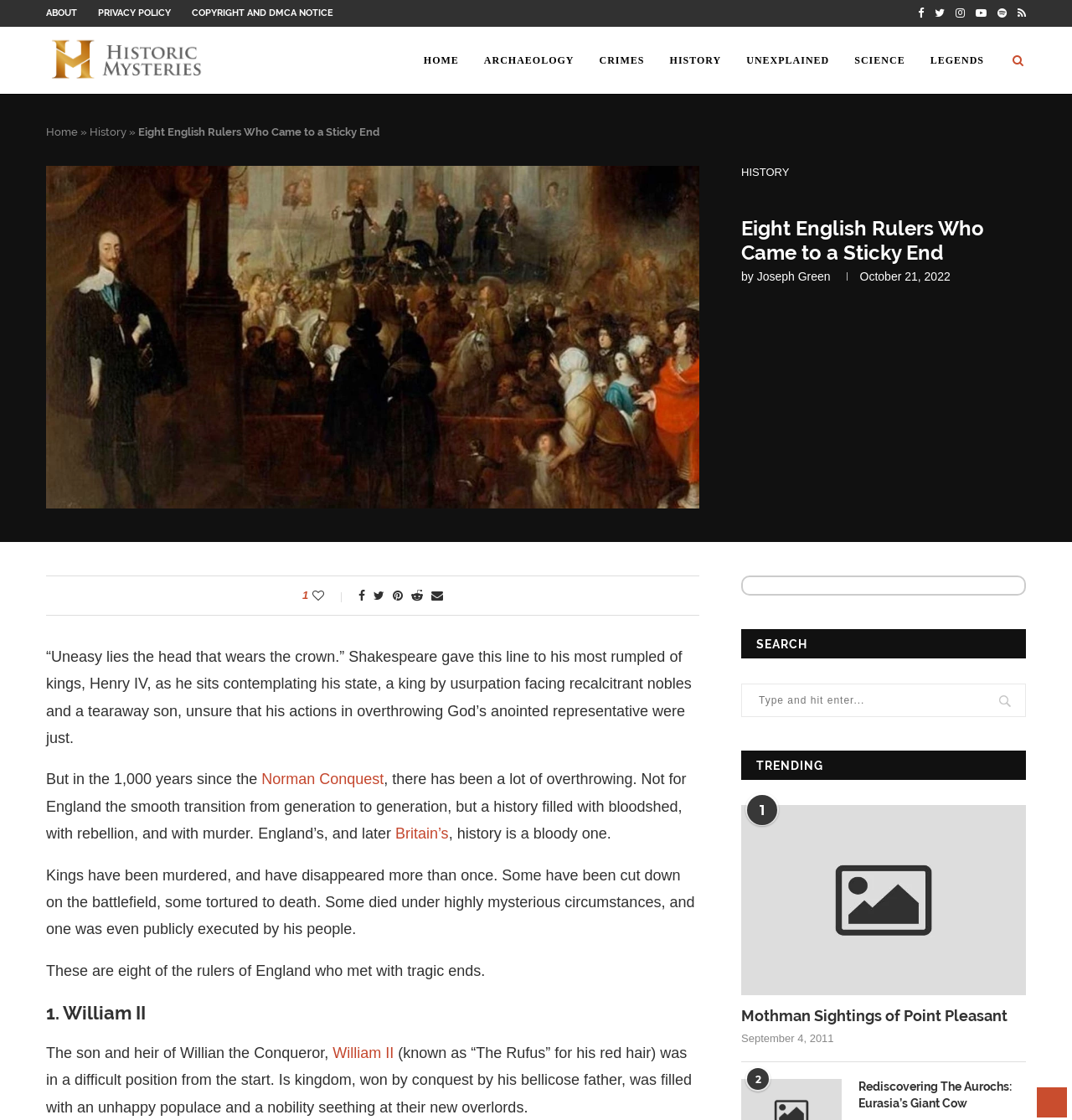From the webpage screenshot, predict the bounding box of the UI element that matches this description: "June 5, 2024".

None